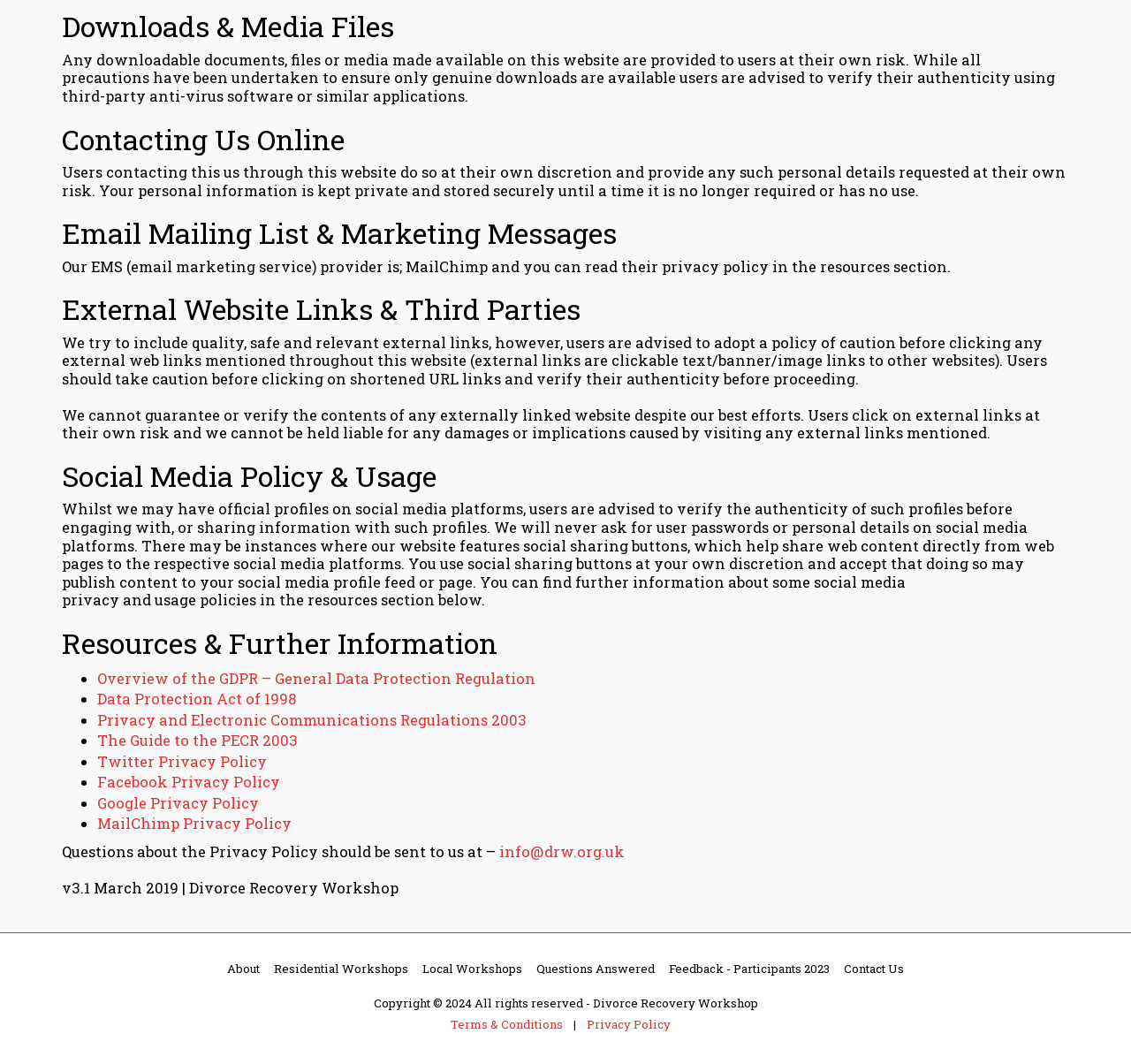Reply to the question below using a single word or brief phrase:
How can users contact the website administrators about the Privacy Policy?

send an email to info@drw.org.uk